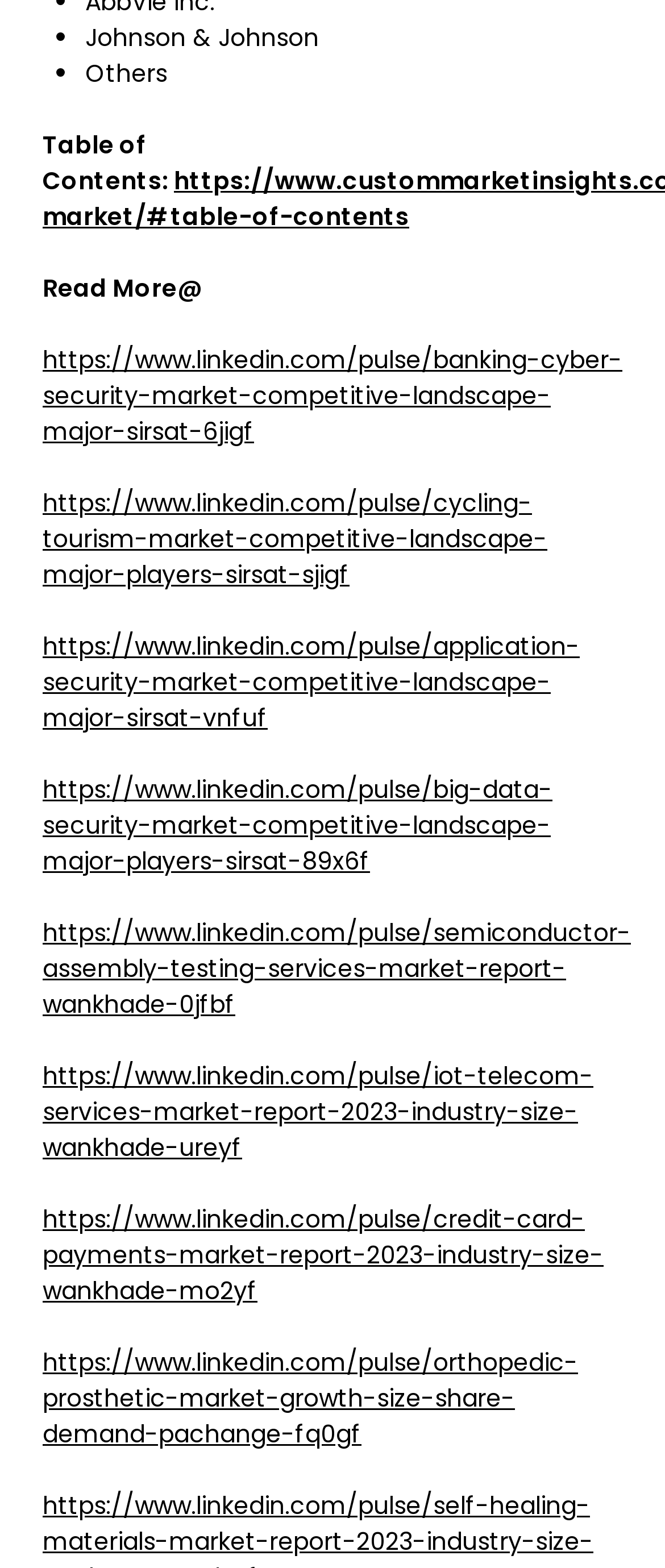Please determine the bounding box coordinates of the section I need to click to accomplish this instruction: "View application security market report".

[0.064, 0.402, 0.872, 0.469]